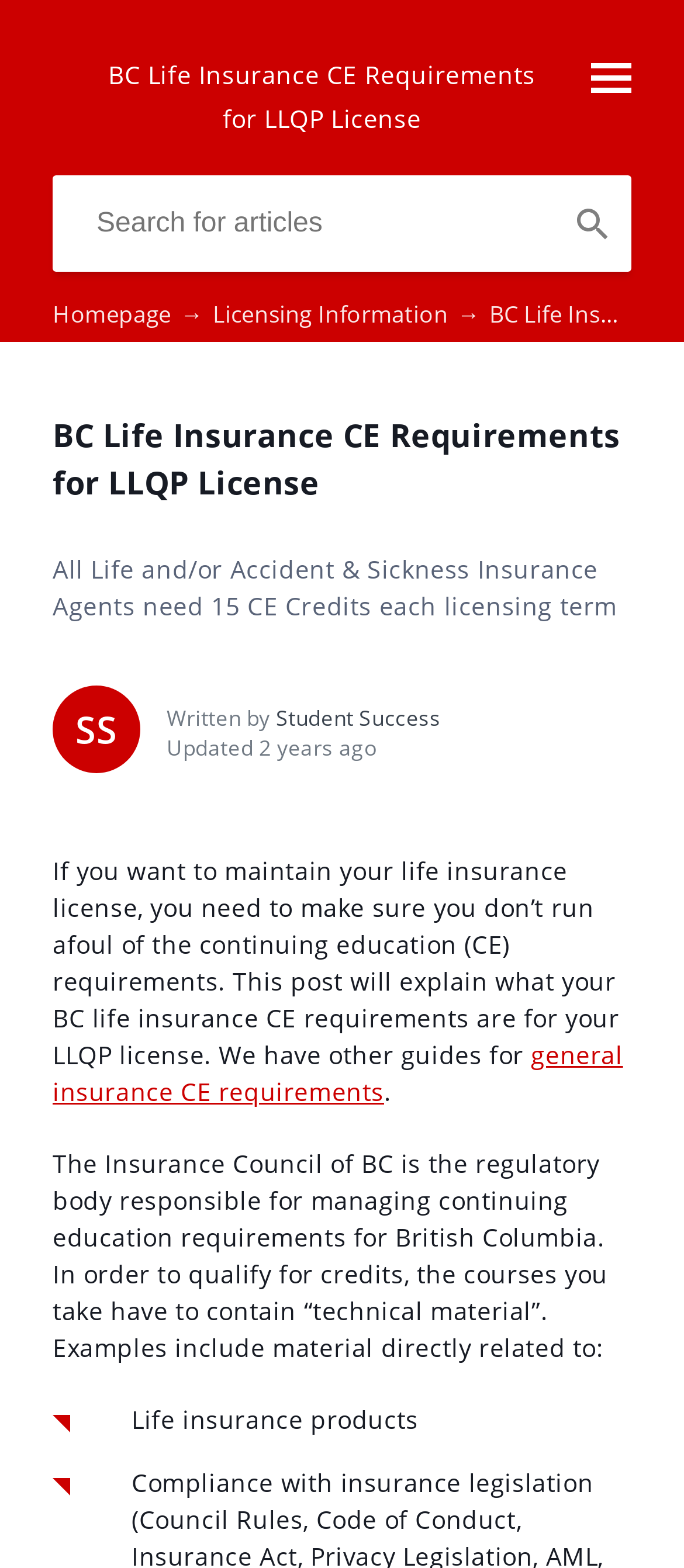How long ago was the webpage updated?
Based on the image content, provide your answer in one word or a short phrase.

2 years ago